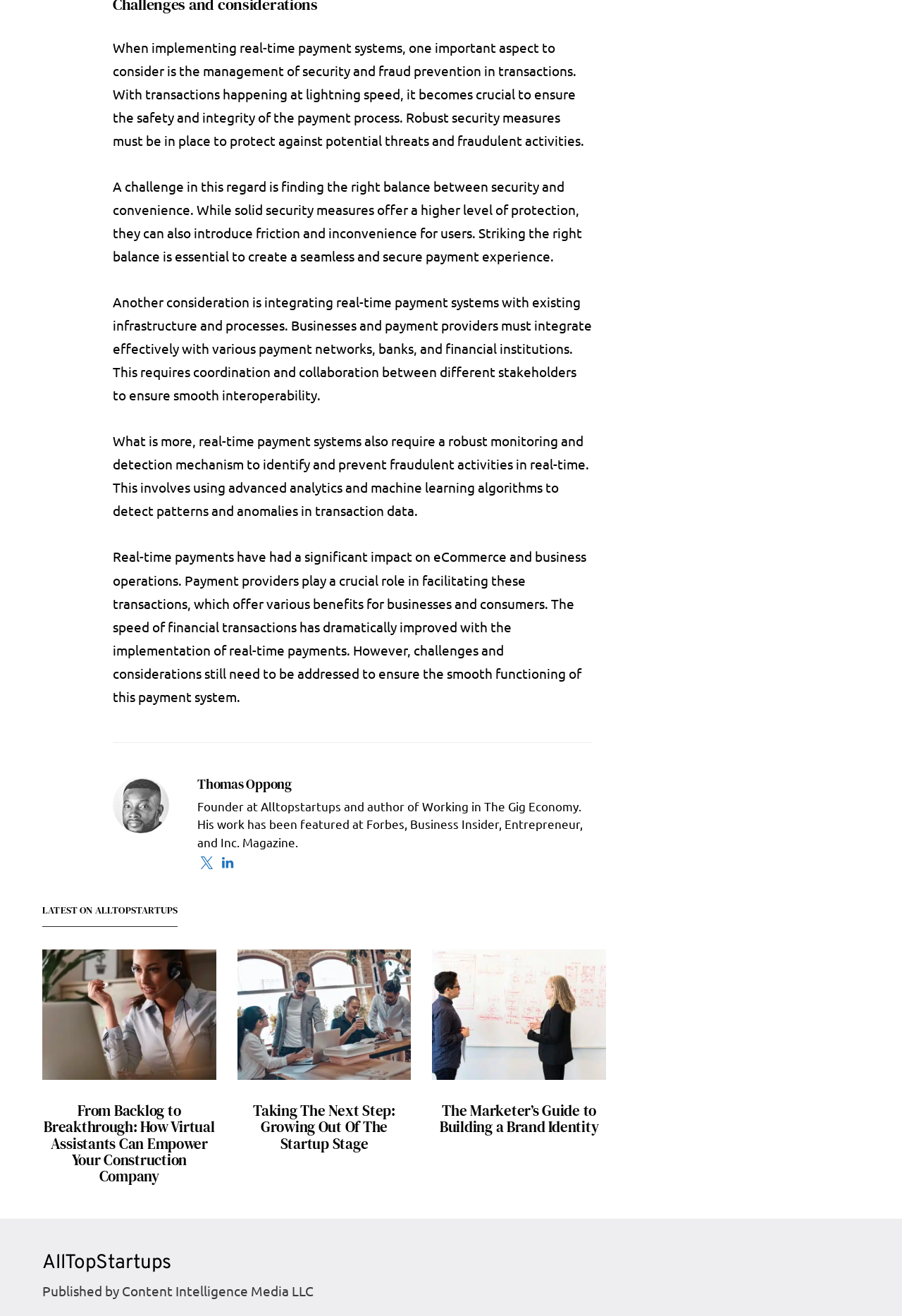Determine the coordinates of the bounding box that should be clicked to complete the instruction: "Check the author profile of Thomas Oppong". The coordinates should be represented by four float numbers between 0 and 1: [left, top, right, bottom].

[0.219, 0.589, 0.323, 0.602]